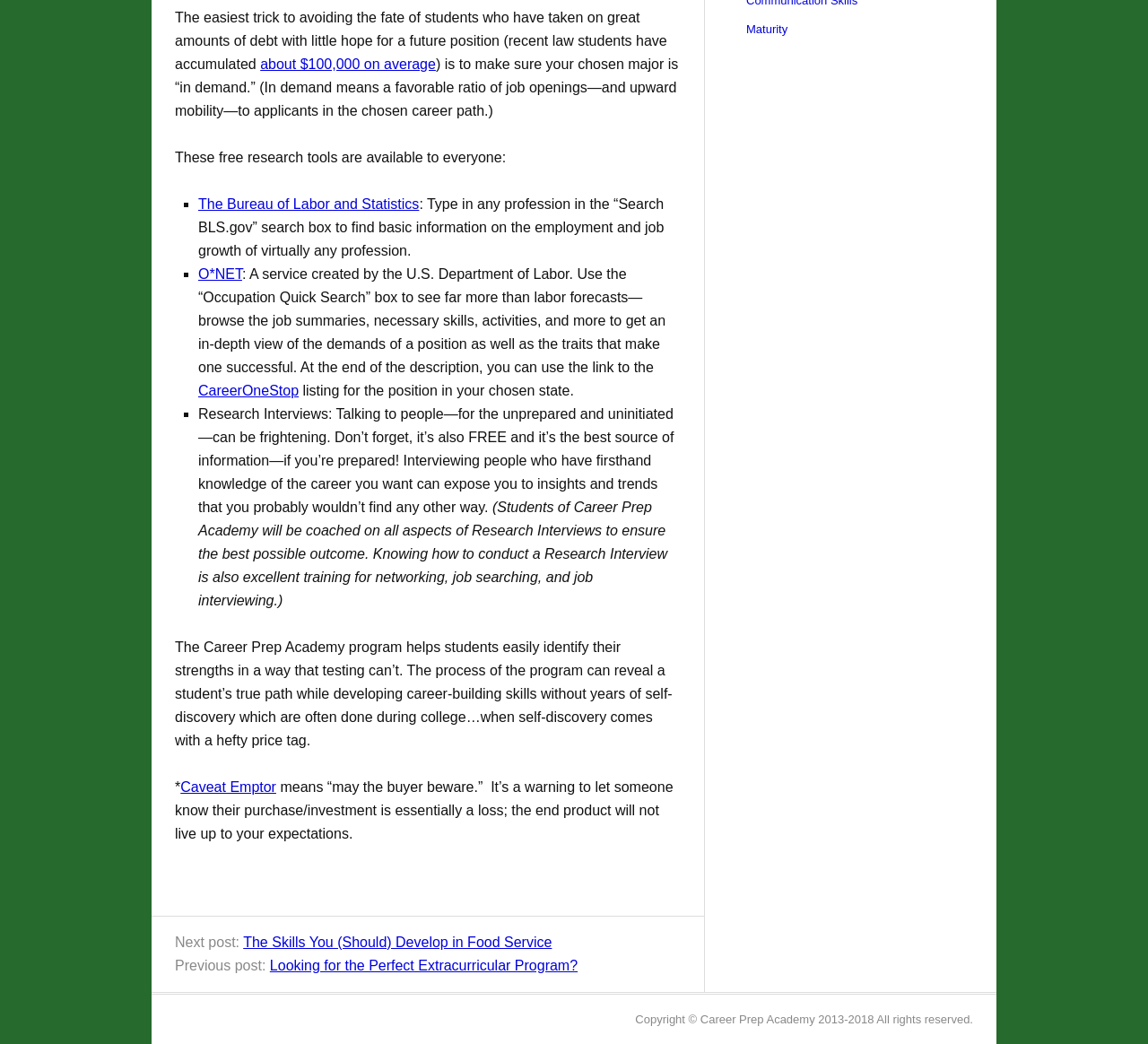Locate the UI element described as follows: "Maturity". Return the bounding box coordinates as four float numbers between 0 and 1 in the order [left, top, right, bottom].

[0.65, 0.021, 0.686, 0.034]